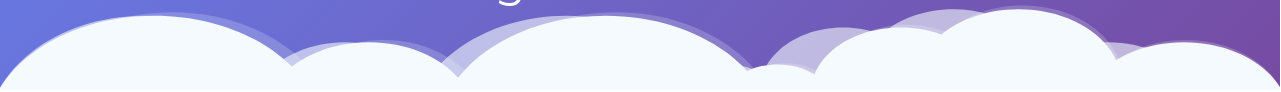What is the purpose of the design?
Observe the image and answer the question with a one-word or short phrase response.

To create a visually appealing atmosphere